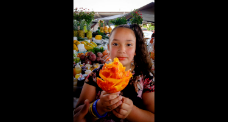What is in the background of the marketplace?
Please use the image to provide an in-depth answer to the question.

In the background of the marketplace, there is a rich tapestry of fresh produce, including various fruits and vegetation, which enhances the lively atmosphere of the scene and adds to the overall sense of local culture.